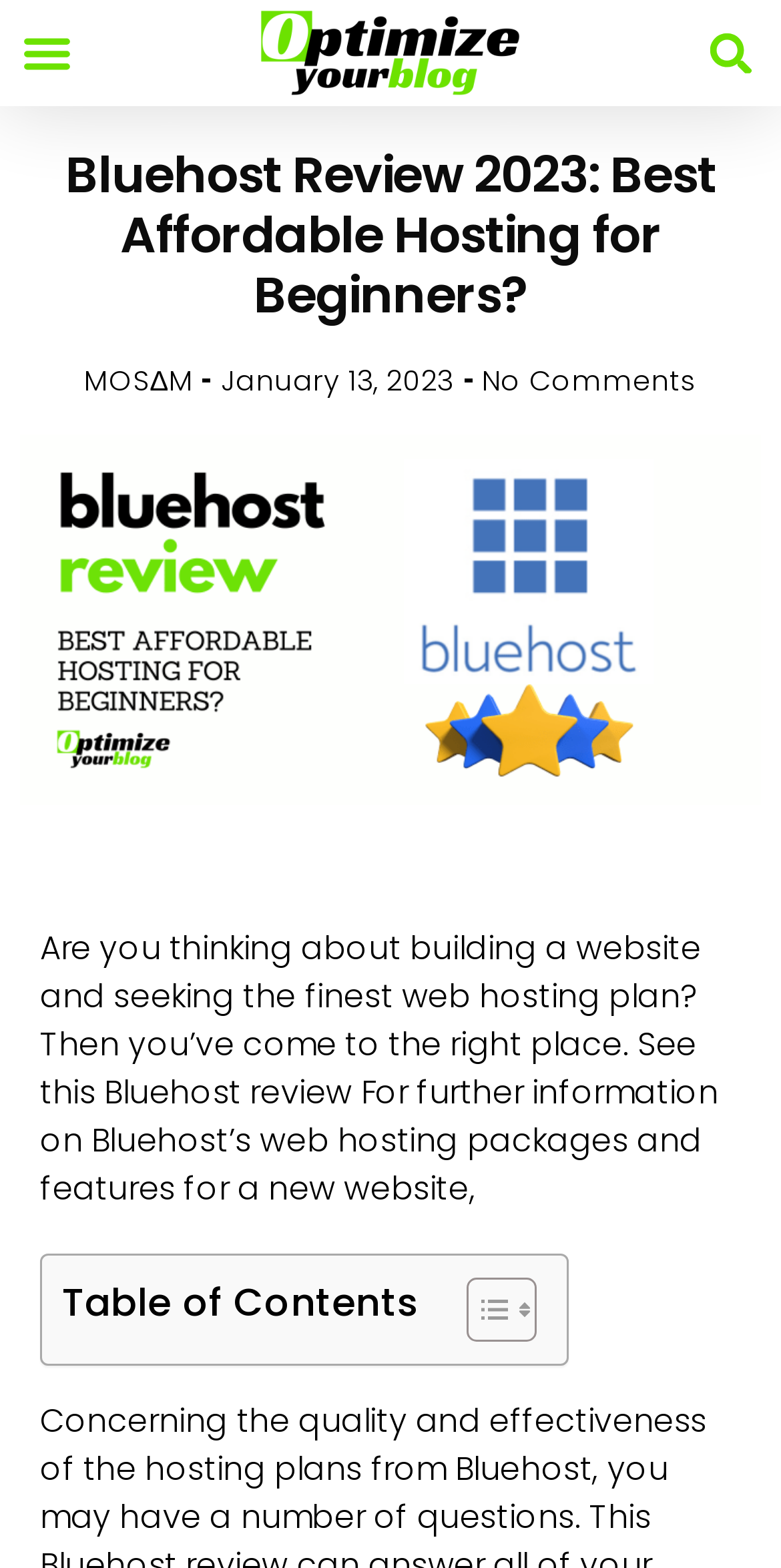What is the author of the article?
Look at the screenshot and respond with a single word or phrase.

Not mentioned